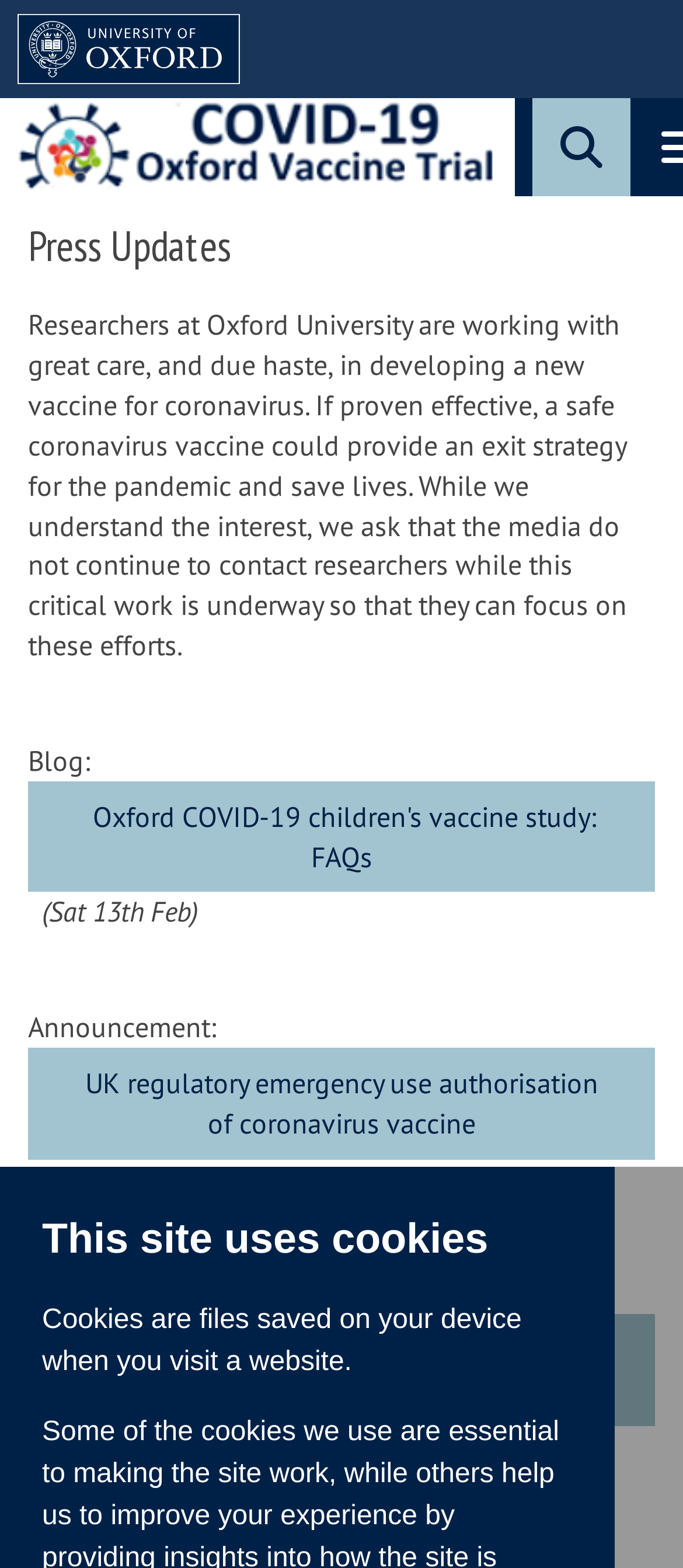Explain in detail what you observe on this webpage.

This webpage is dedicated to providing updates on the Oxford COVID-19 ChAdOx1 nCoV-19 vaccine study. At the top, there is a dialog box informing users that the site uses cookies, with options to accept or reject optional cookies. Below this, there is a button to set cookie preferences.

The main content of the page is a list of updates, press releases, interviews, Q&As, and blogs related to the vaccine study. There are 7 updates in total, each with a date and a brief description. The updates are arranged in reverse chronological order, with the most recent one at the top. The dates range from September 14th to June 23rd.

Each update has a link to a more detailed article or press release, and some have additional text or descriptions. The updates are spaced out evenly, with a clear hierarchy of headings and subheadings. There are no images on the page.

The overall layout is clean and easy to navigate, with a clear focus on providing up-to-date information on the vaccine study.